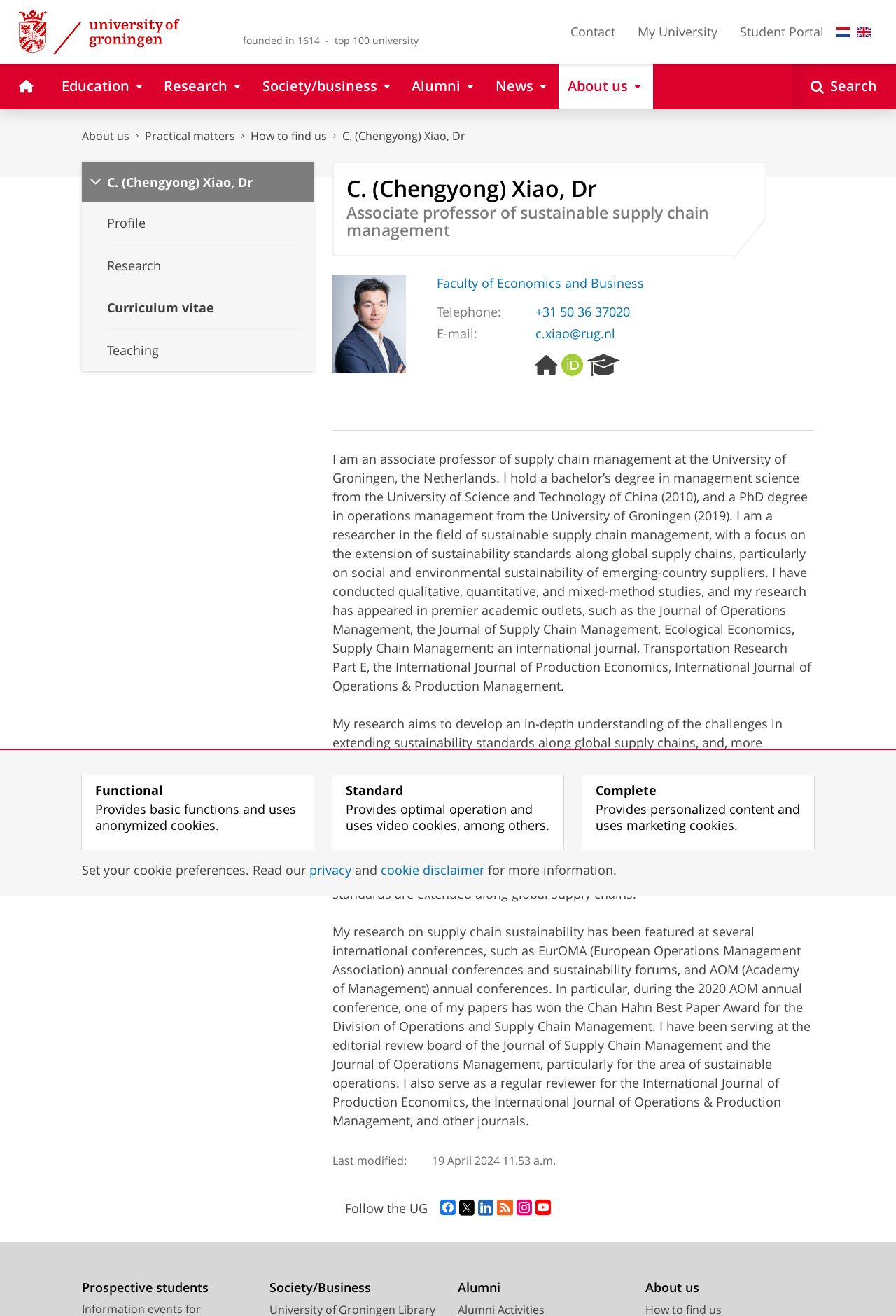Provide the text content of the webpage's main heading.

C. (Chengyong) Xiao, Dr